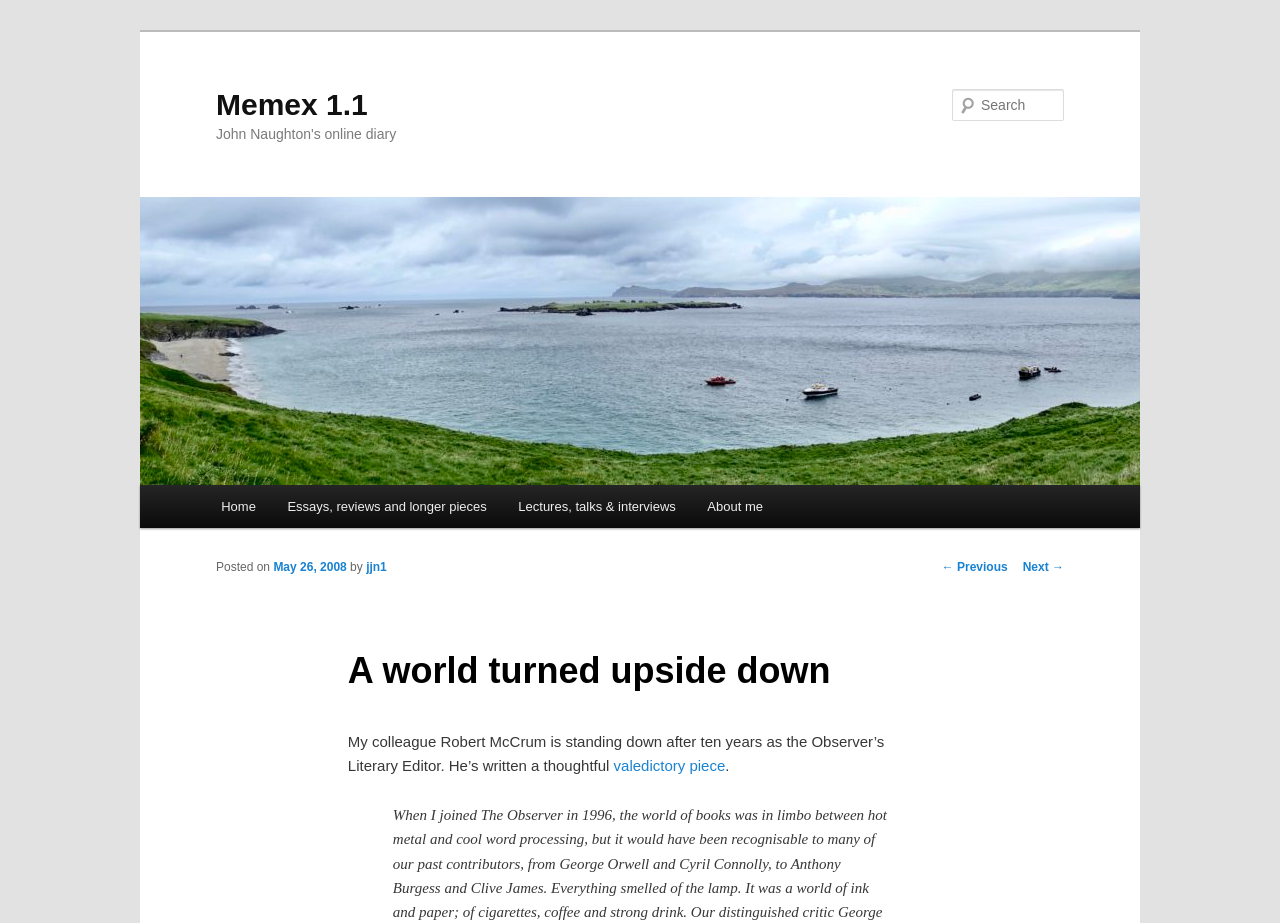Find the bounding box coordinates of the area that needs to be clicked in order to achieve the following instruction: "Go to home page". The coordinates should be specified as four float numbers between 0 and 1, i.e., [left, top, right, bottom].

[0.16, 0.525, 0.212, 0.572]